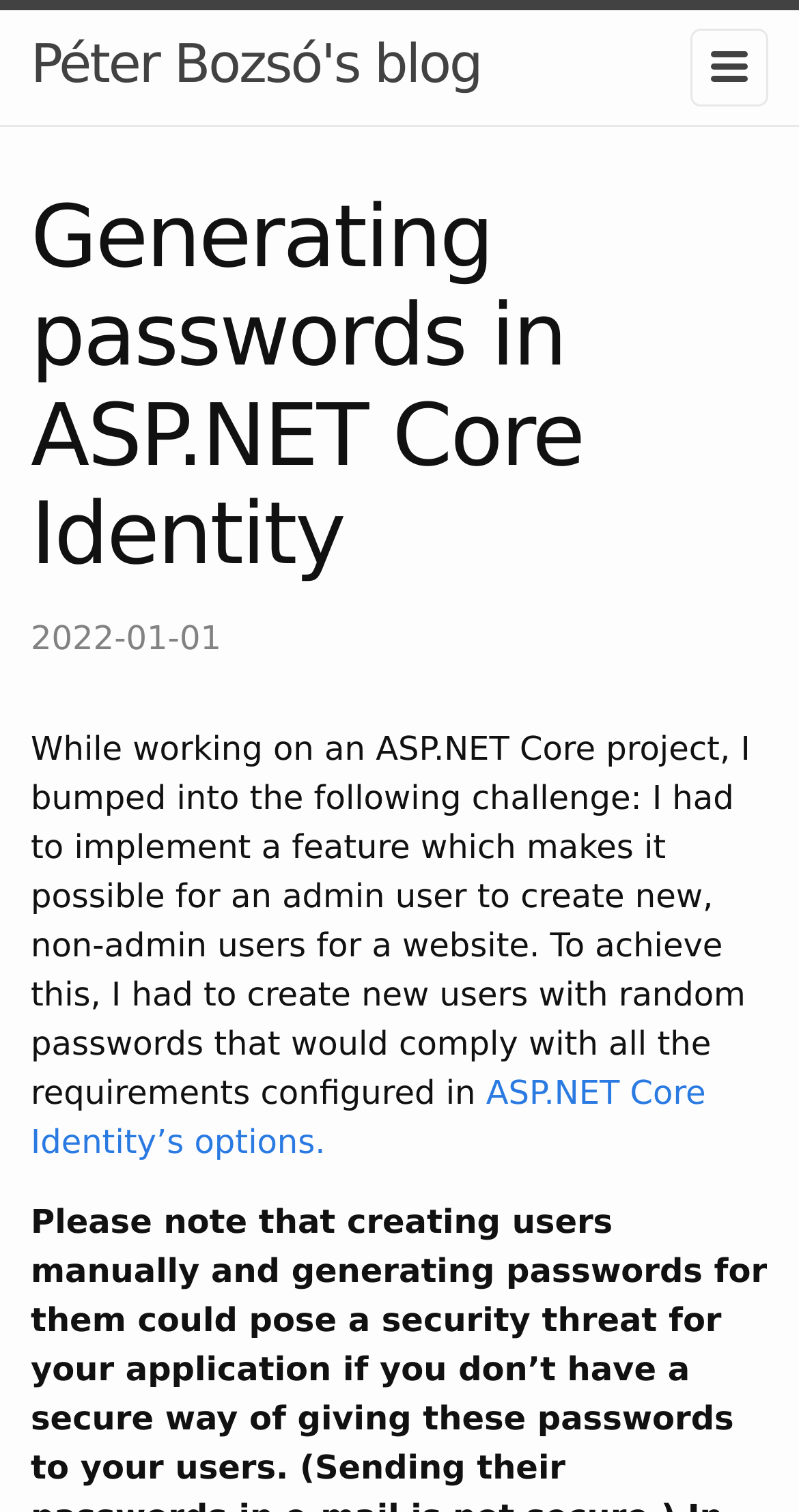Find and extract the text of the primary heading on the webpage.

Generating passwords in ASP.NET Core Identity